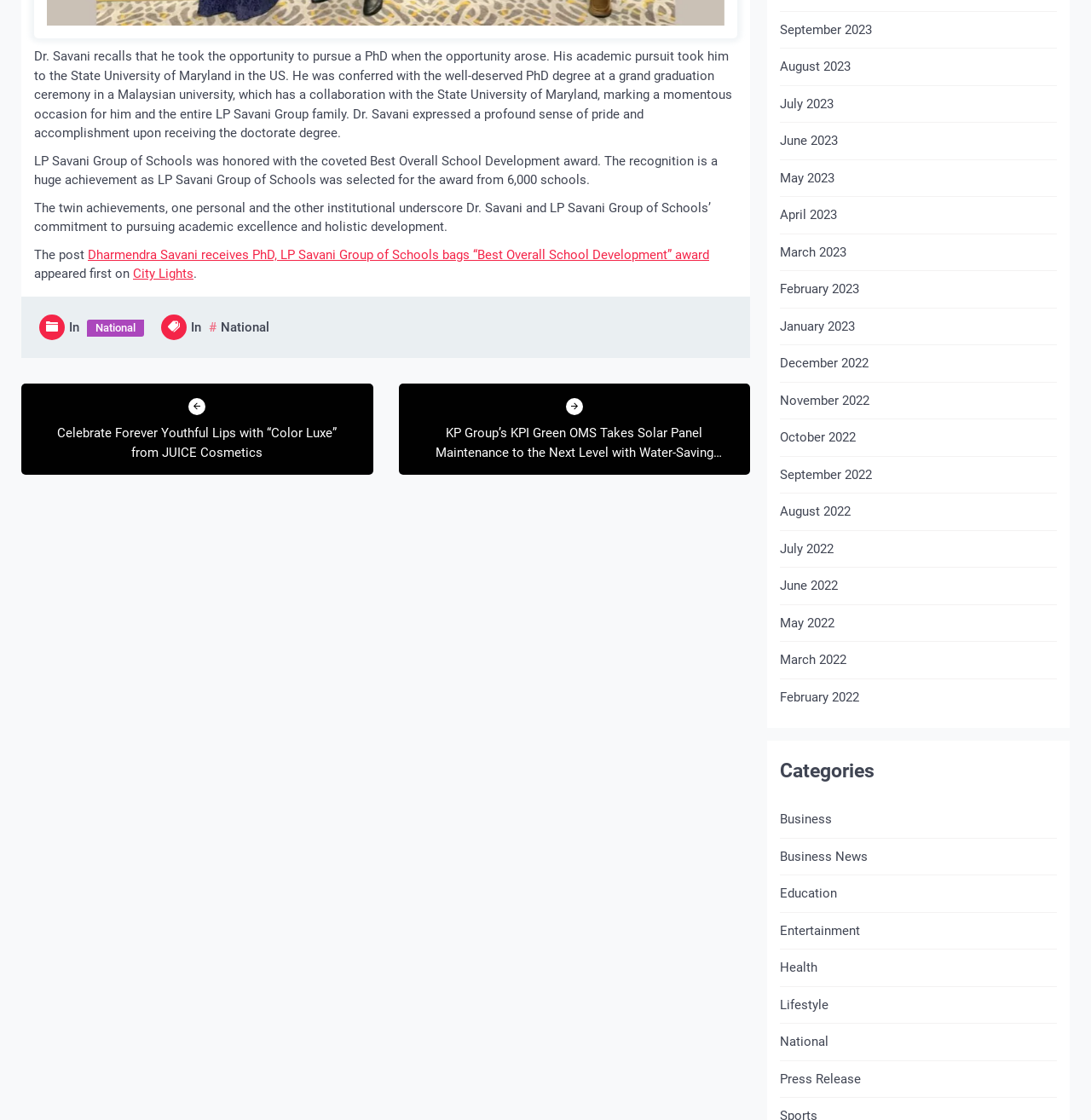Please indicate the bounding box coordinates for the clickable area to complete the following task: "View posts from September 2023". The coordinates should be specified as four float numbers between 0 and 1, i.e., [left, top, right, bottom].

[0.715, 0.018, 0.799, 0.035]